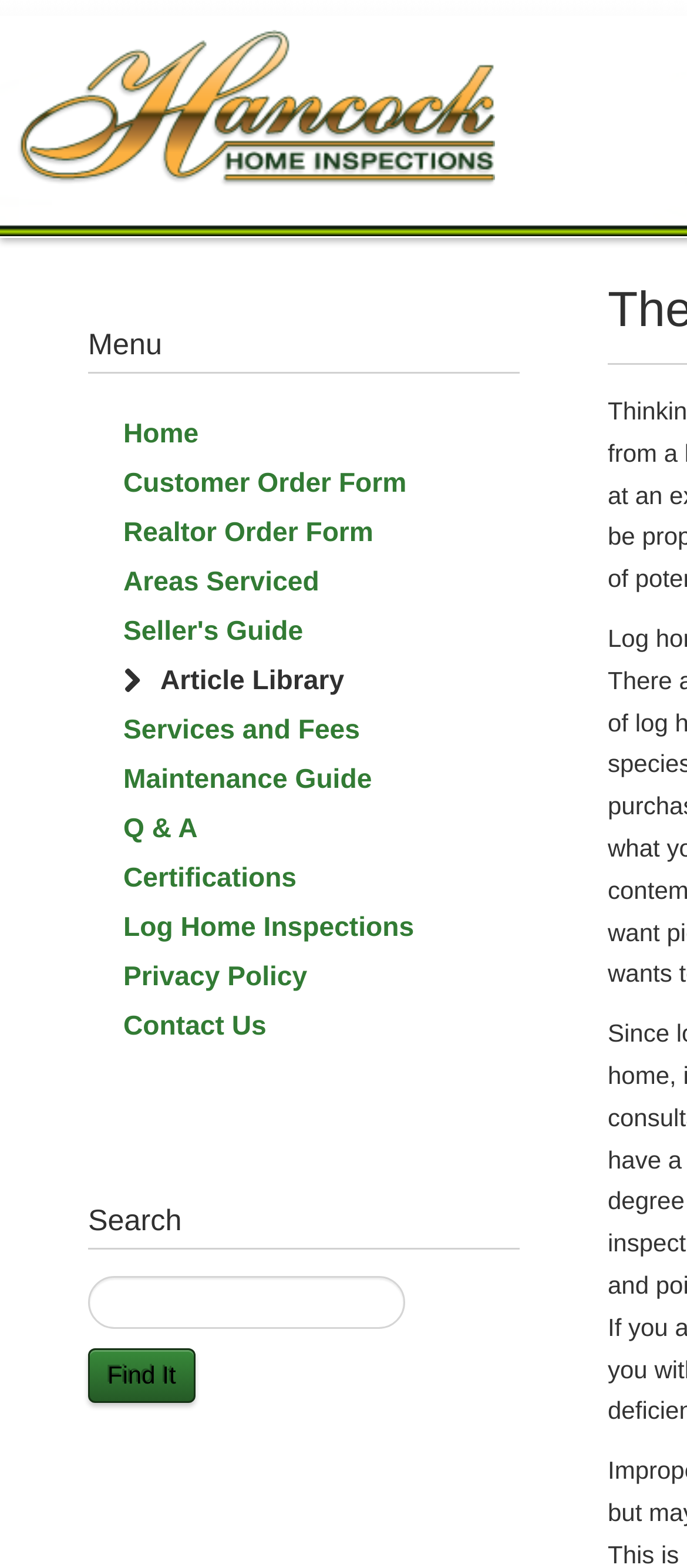Determine the bounding box coordinates of the area to click in order to meet this instruction: "View the Article Library".

[0.179, 0.424, 0.756, 0.446]